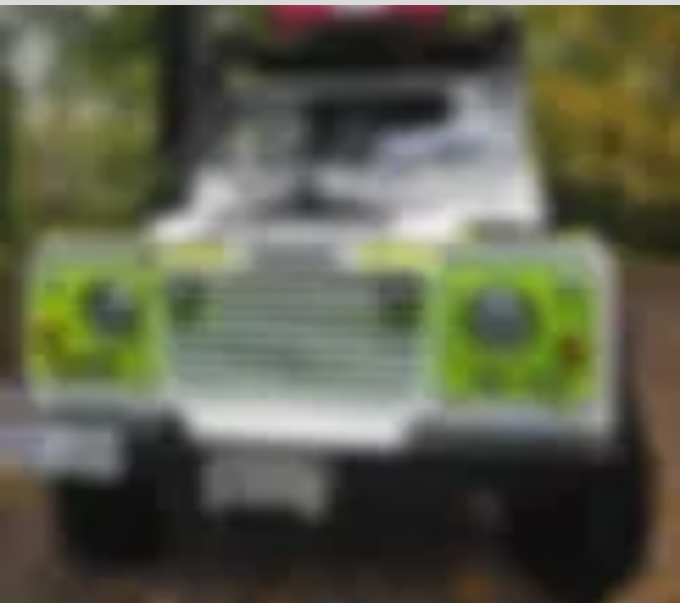Provide a comprehensive description of the image.

The image showcases a thermal imaging drone, designed for advanced aerial operations. Its distinctive front features vibrant green accents, which likely house powerful advanced lighting systems. This drone is adept at providing directional and controllable aerial lighting, enhancing visibility for various applications, notably in search and rescue and marine inspections. The background hints at a natural setting, emphasizing its operational capabilities in diverse environments. This drone exemplifies cutting-edge technology, tailored for filmmakers and rescue teams seeking unique lighting solutions in the field.